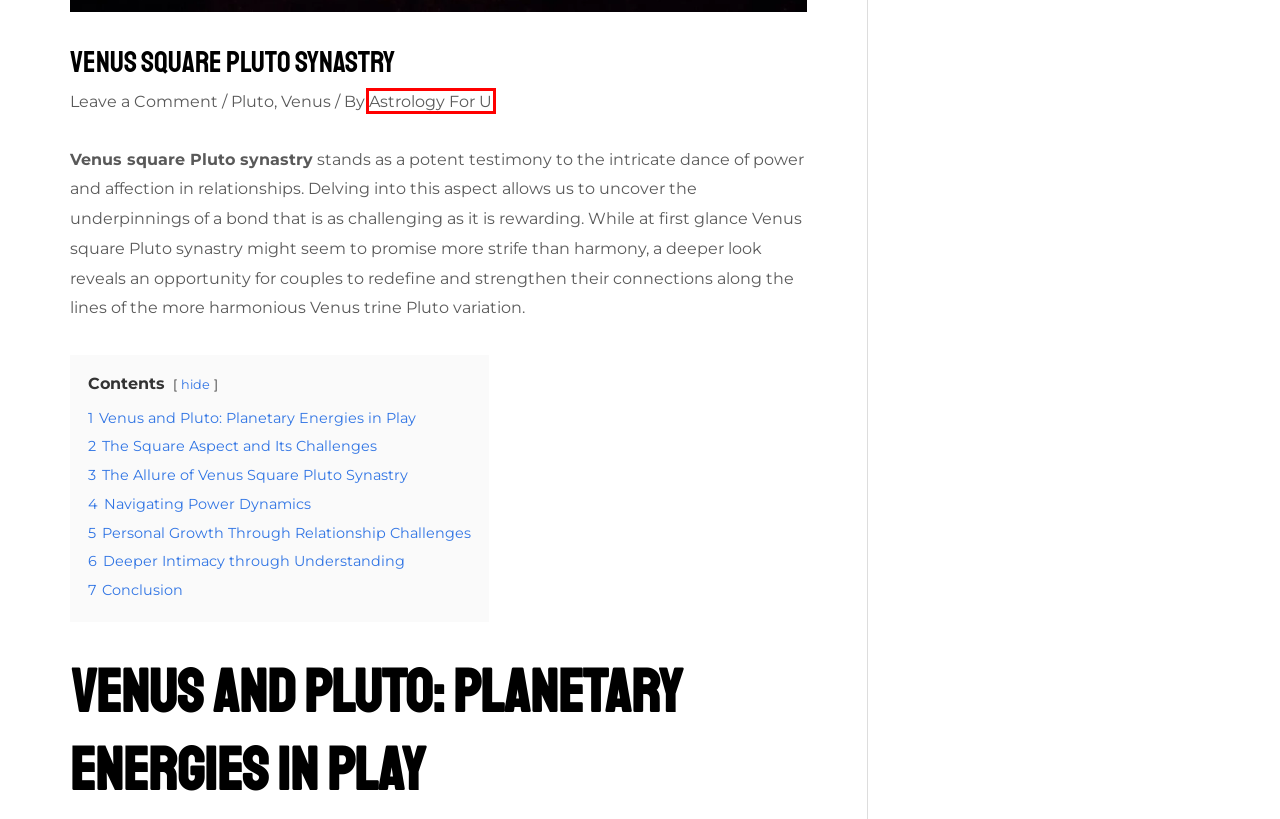Examine the screenshot of a webpage with a red bounding box around a specific UI element. Identify which webpage description best matches the new webpage that appears after clicking the element in the red bounding box. Here are the candidates:
A. Astrology For U | Astrology, Horoscopes, Predictions & Analysis
B. Astrology For U, Author at Astrology For U
C. Moon in 8th House Synastry - Astrology For U
D. Reach Us - Astrology For U
E. - Astrology For U
F. Lilith: Harnessing the Dark Moon's Feminine Power - Astro4U
G. Venus-Pluto Synastry – Conjunct, Square, Trine, Opposite
H. Venus Trine Pluto - Astrology For U

B